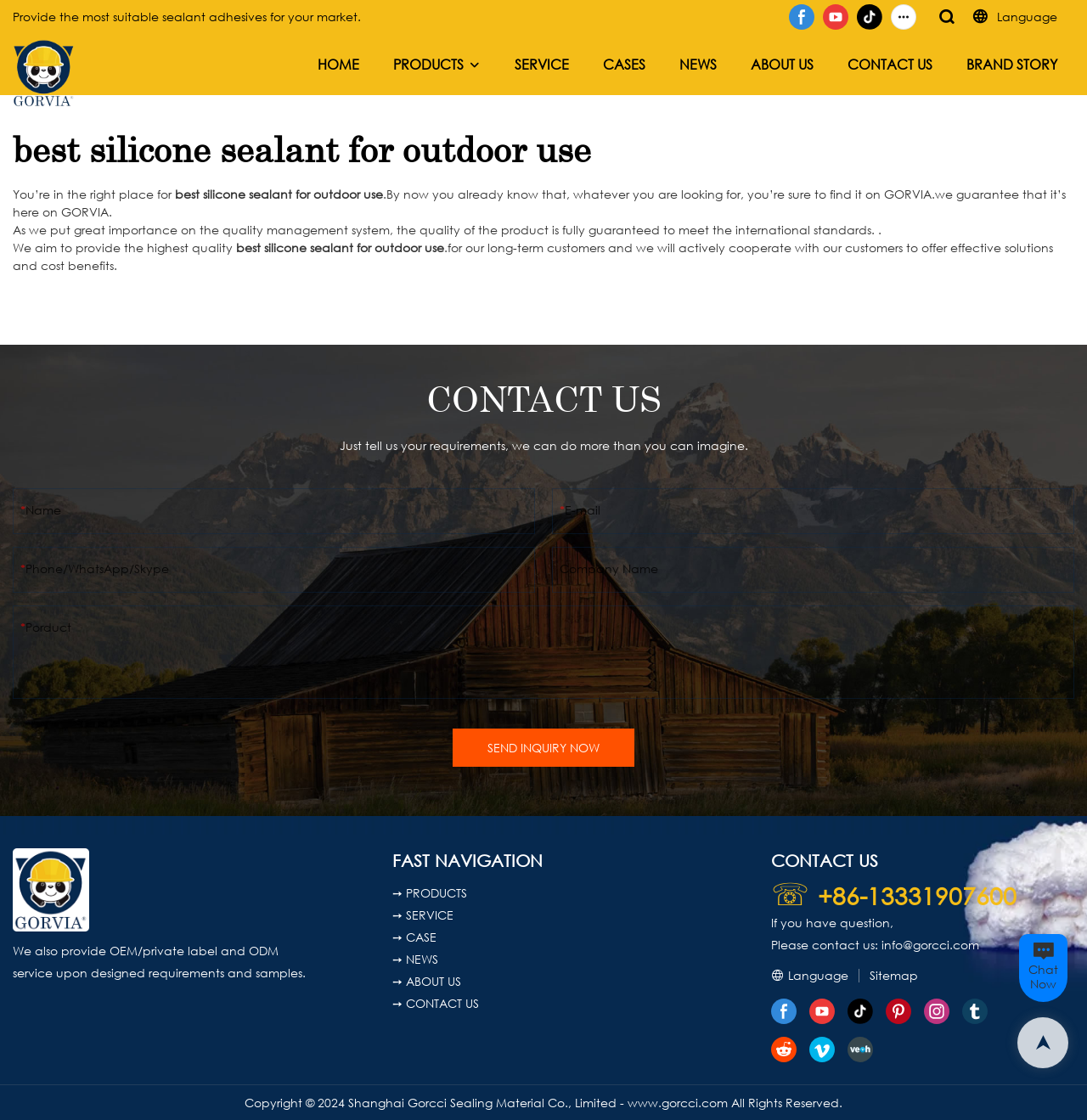What is the email address?
Analyze the screenshot and provide a detailed answer to the question.

I found the email address in the contact information section, which is displayed as 'info@gorcci.com'.